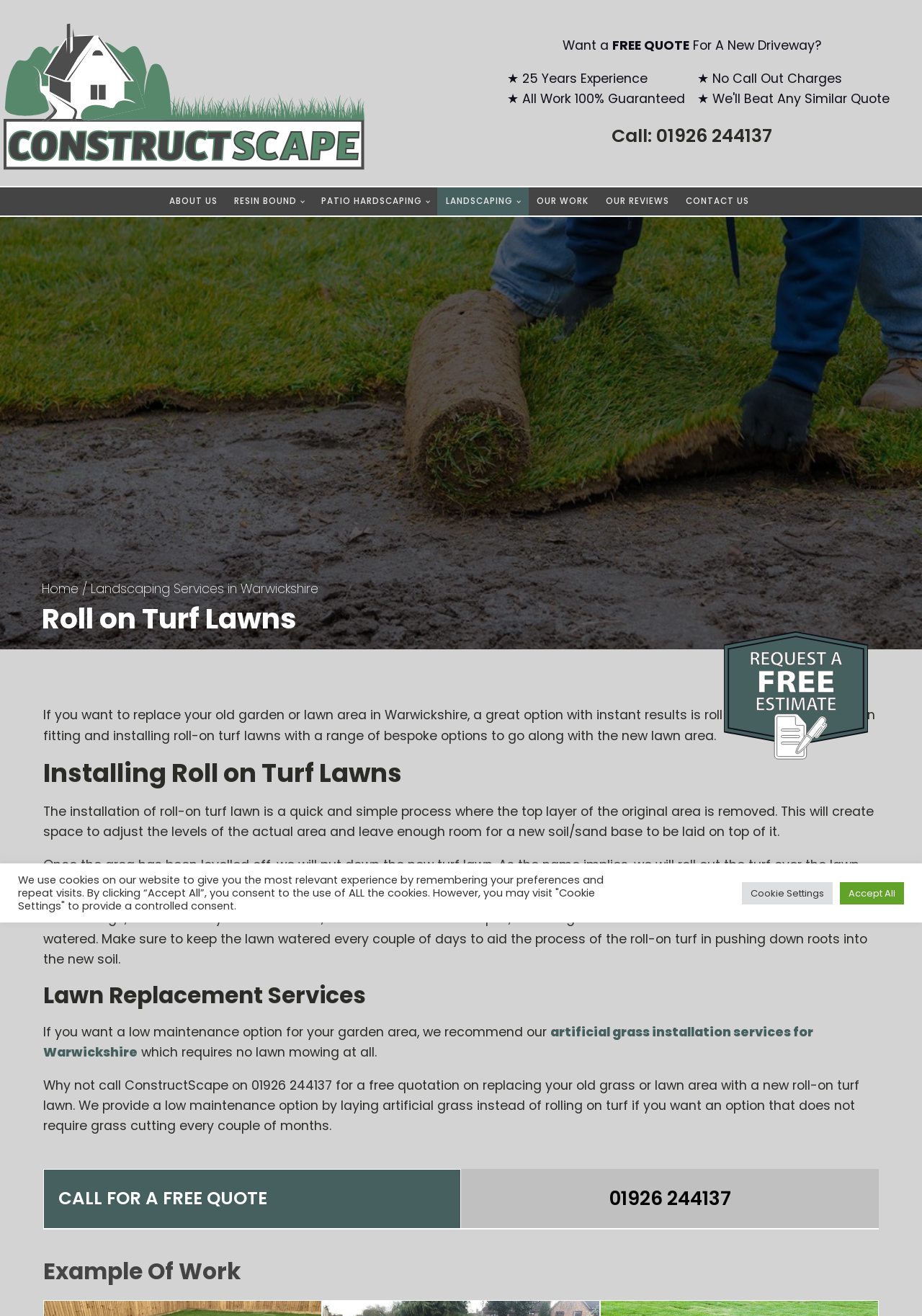Can you find and provide the main heading text of this webpage?

Roll on Turf Lawns
